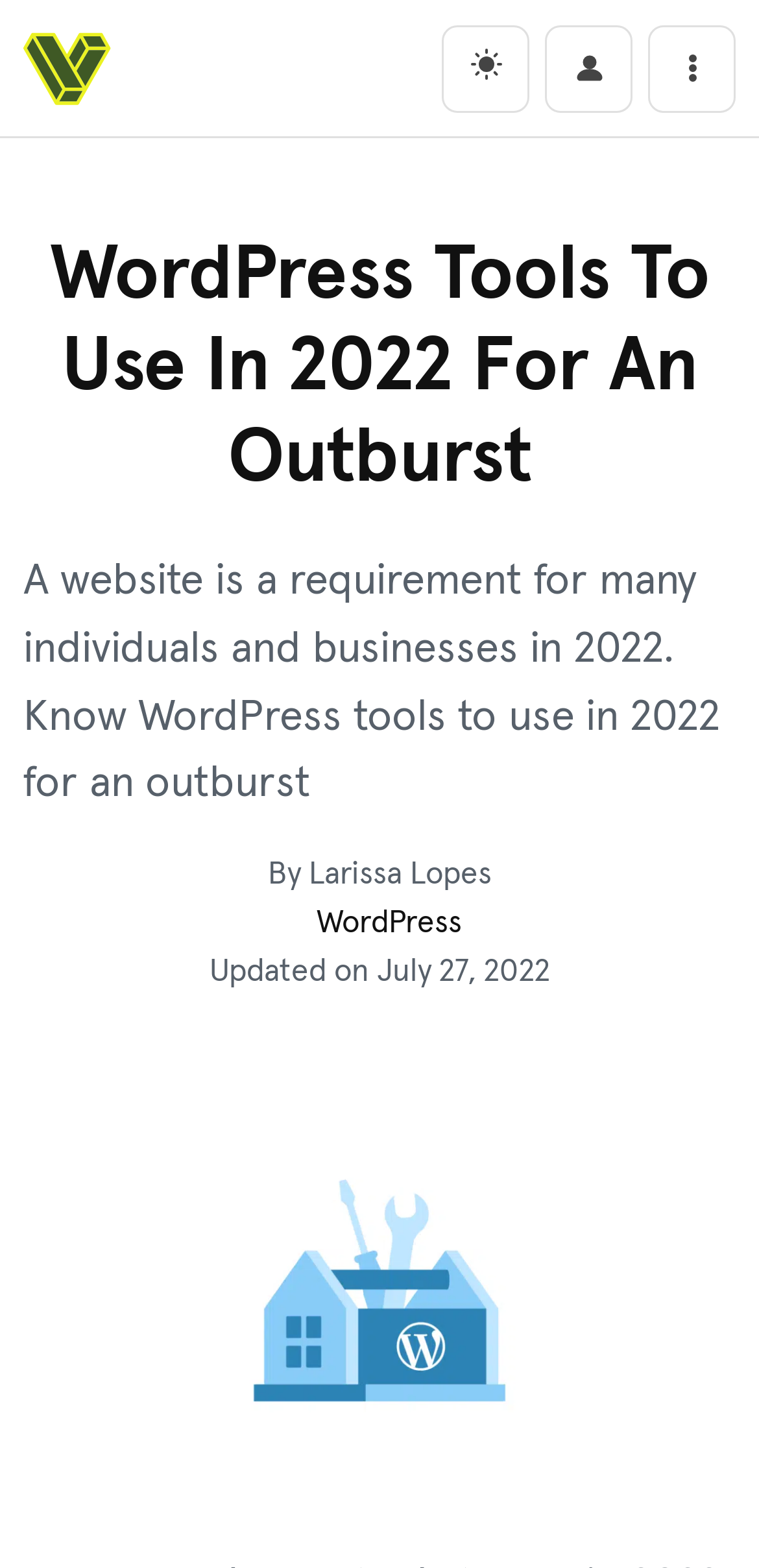What is the link 'WordPress' pointing to? Refer to the image and provide a one-word or short phrase answer.

WordPress website